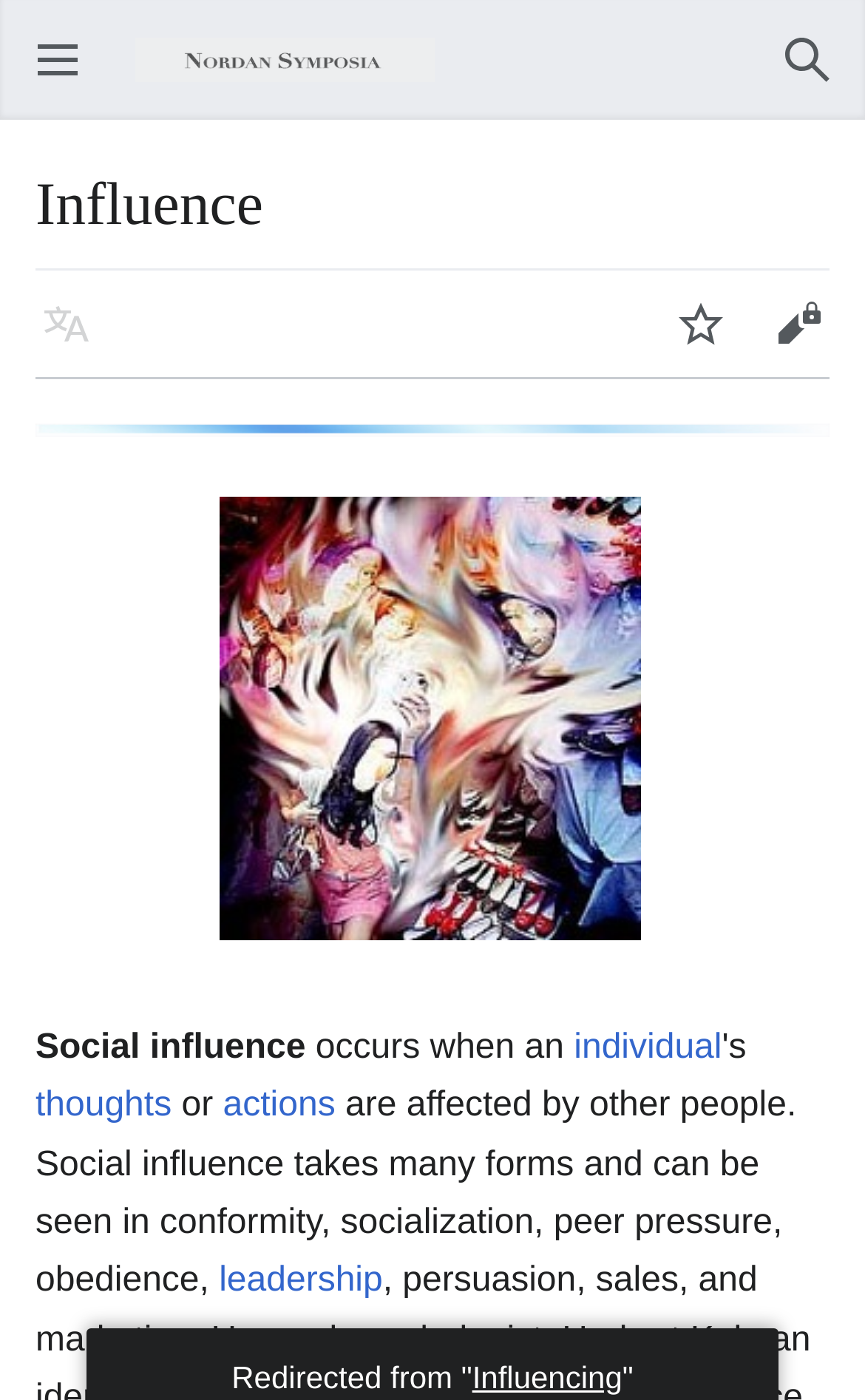Determine the bounding box for the UI element that matches this description: "alt="DesignerInfluence Full.jpg"".

[0.254, 0.499, 0.741, 0.526]